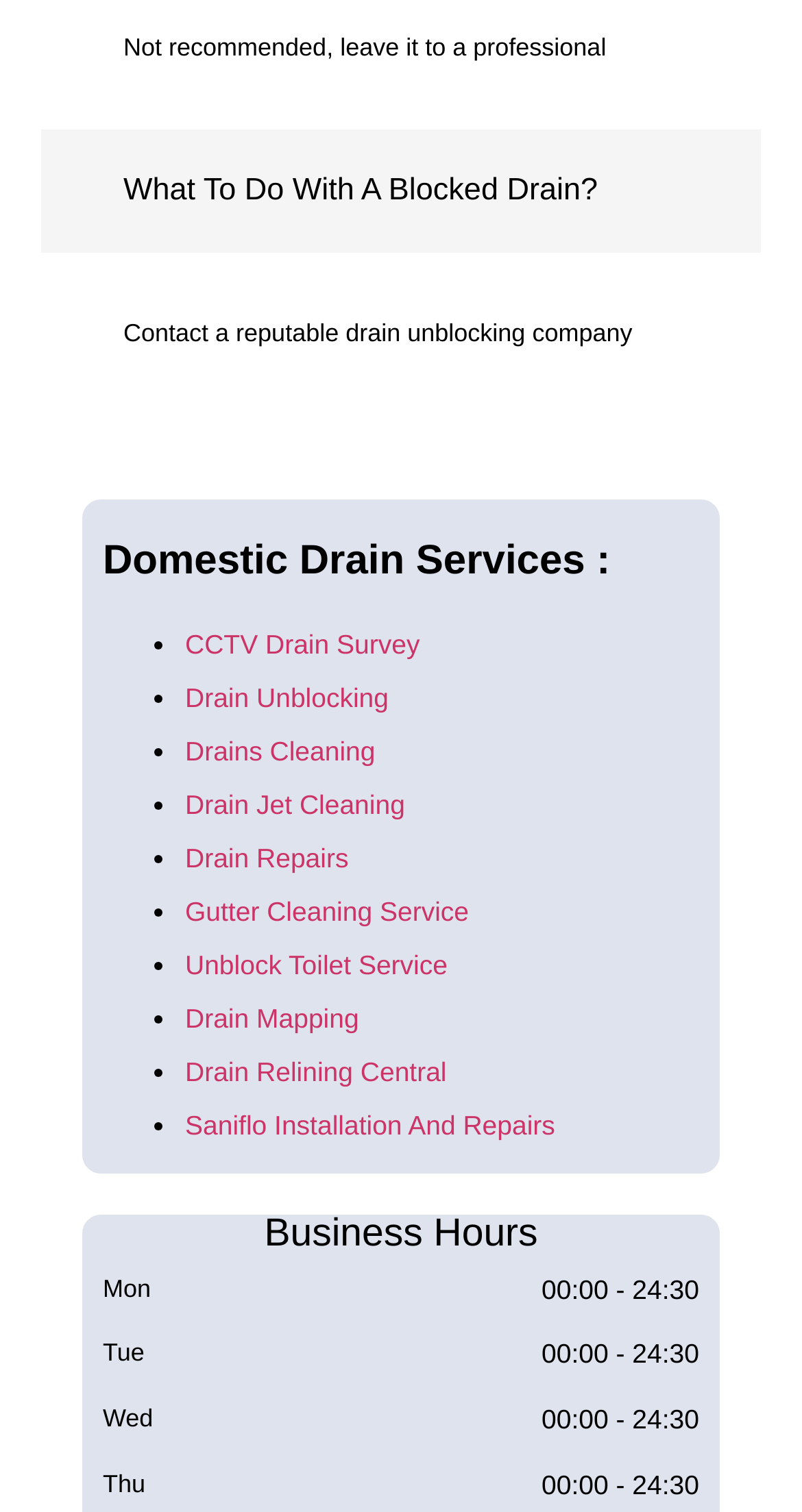From the webpage screenshot, identify the region described by Services. Provide the bounding box coordinates as (top-left x, top-left y, bottom-right x, bottom-right y), with each value being a floating point number between 0 and 1.

[0.519, 0.356, 0.73, 0.385]